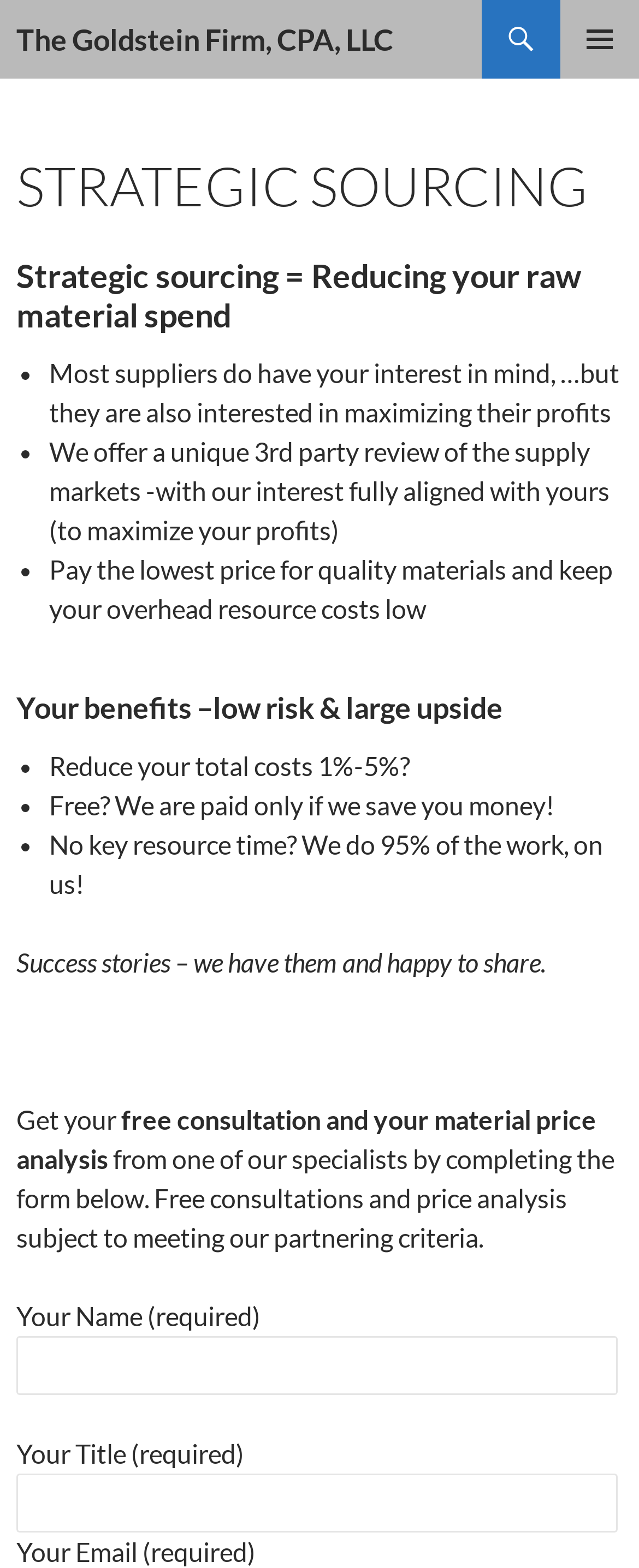Offer a meticulous caption that includes all visible features of the webpage.

The webpage is about Strategic Sourcing services offered by The Goldstein Firm, CPA, LLC. At the top, there is a heading with the company name, followed by a primary menu button on the right side. Below the heading, there is a "SKIP TO CONTENT" link.

The main content is divided into sections. The first section has a heading "STRATEGIC SOURCING" and a subheading "Strategic sourcing = Reducing your raw material spend". This section lists three benefits of strategic sourcing, including reducing raw material spend, maximizing profits, and keeping overhead resource costs low.

The next section has a heading "Your benefits – low risk & large upside" and lists four benefits, including reducing total costs, free analysis with no upfront costs, no key resource time required, and success stories.

Below these sections, there is a call-to-action to get a free consultation and material price analysis by completing a form. The form has three required fields: Your Name, Your Title, and Your Email, each with a corresponding text box.

Overall, the webpage is focused on promoting the strategic sourcing services offered by The Goldstein Firm, highlighting the benefits and encouraging visitors to take action by requesting a free consultation.